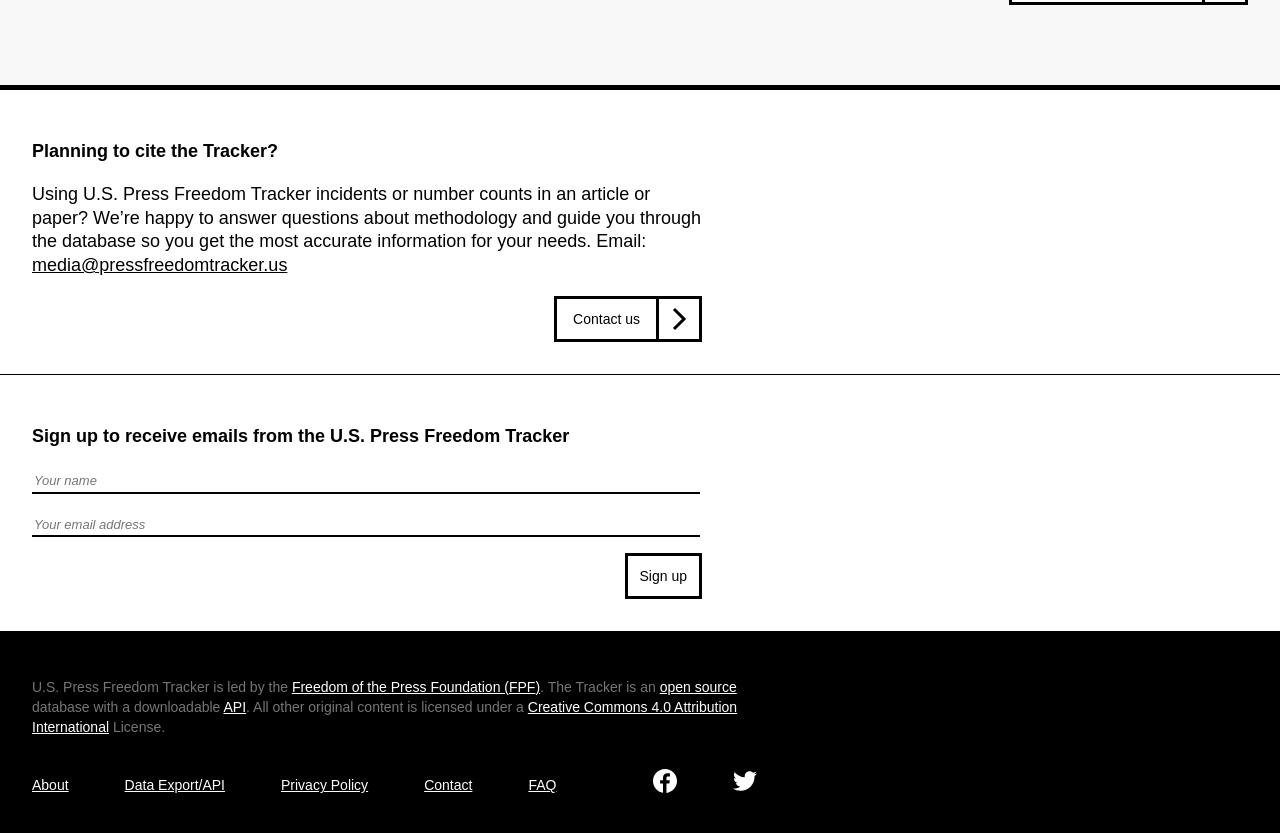Can you give a comprehensive explanation to the question given the content of the image?
What is the purpose of the U.S. Press Freedom Tracker?

Based on the webpage content, it appears that the U.S. Press Freedom Tracker is a database that tracks press freedom incidents in the United States. The tracker provides information on methodology and guides users to get accurate information for their needs.